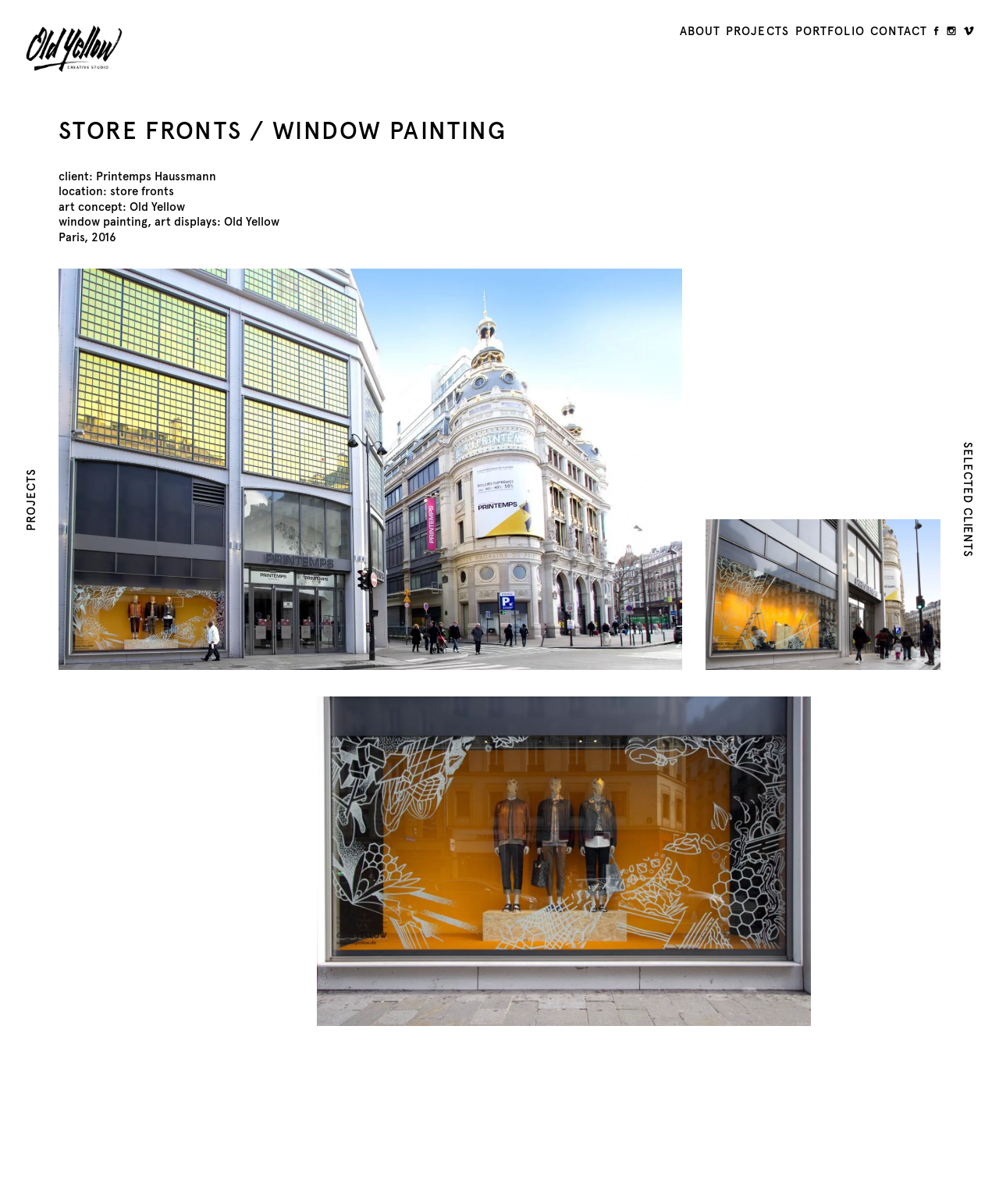Offer an in-depth caption of the entire webpage.

The webpage appears to be a portfolio or project showcase for a store front and window painting service. At the top left, there is a prominent image of a store front with the title "Old Yellow" and a heading with the same name. Below this image, there are five navigation links: "ABOUT", "PROJECTS", "PORTFOLIO", "CONTACT", and social media links to "Facebook", "Instagram", and "Vimeo".

On the top right, there is a secondary navigation menu with two links: "PROJECTS" and "SELECTED CLIENTS". The "SELECTED CLIENTS" section is a prominent feature on the page, with a heading that spans almost the entire width of the page. This section displays a project with details such as the client name "Printemps Haussmann", location "store fronts", art concept "Old Yellow", and a description of the project. There are also three figures or images showcasing the project, with two of them placed side by side below the project details and one above them.

Overall, the webpage has a clean and organized layout, with a focus on showcasing the project details and images.